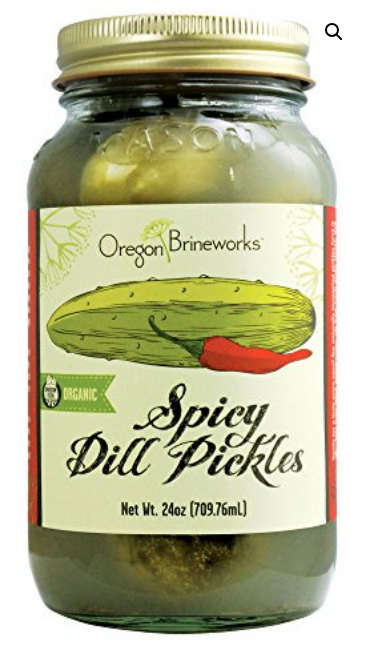Reply to the question below using a single word or brief phrase:
Is the product organic?

Yes